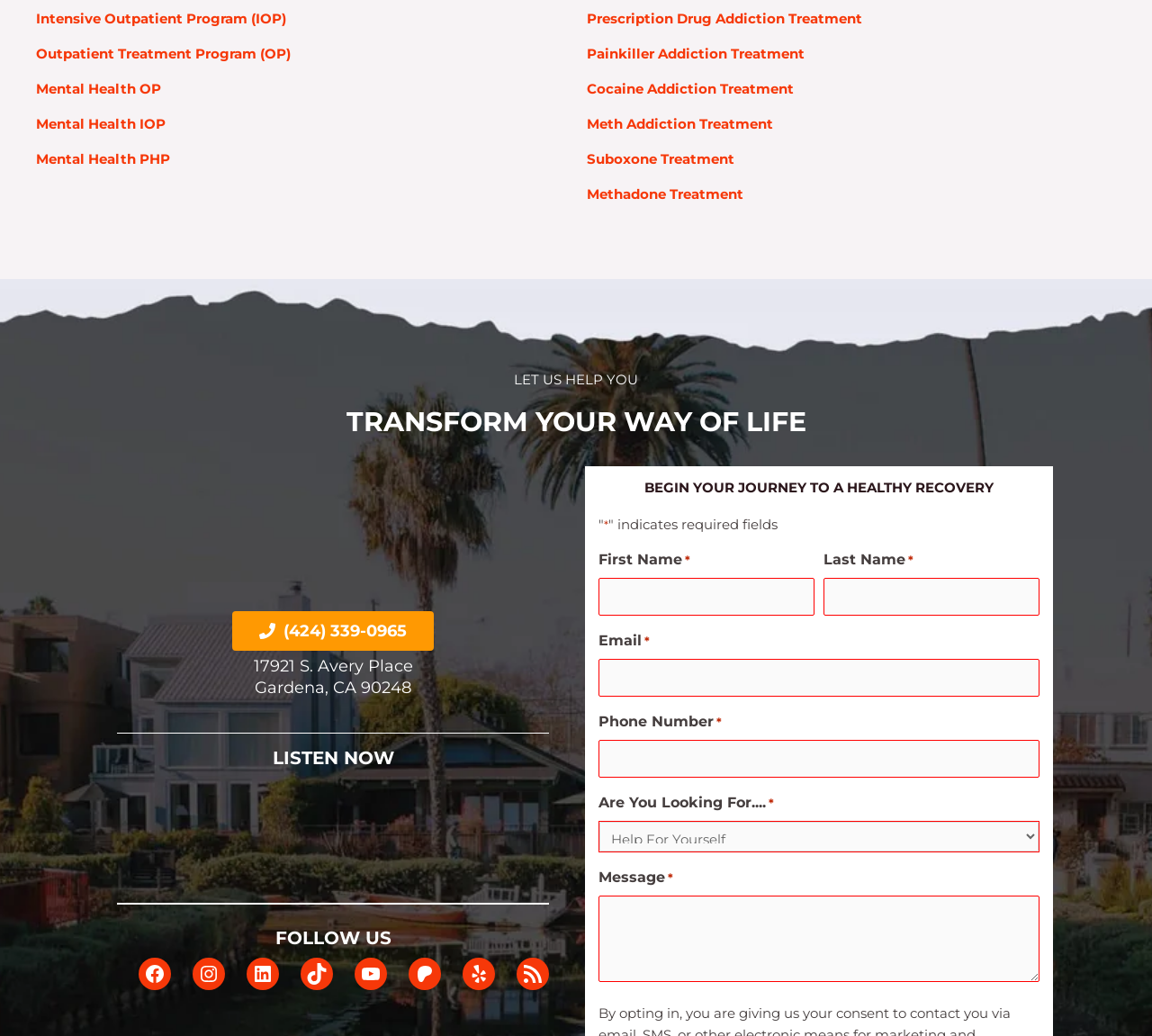Please locate the bounding box coordinates of the element that should be clicked to complete the given instruction: "Click Intensive Outpatient Program (IOP)".

[0.031, 0.009, 0.248, 0.026]